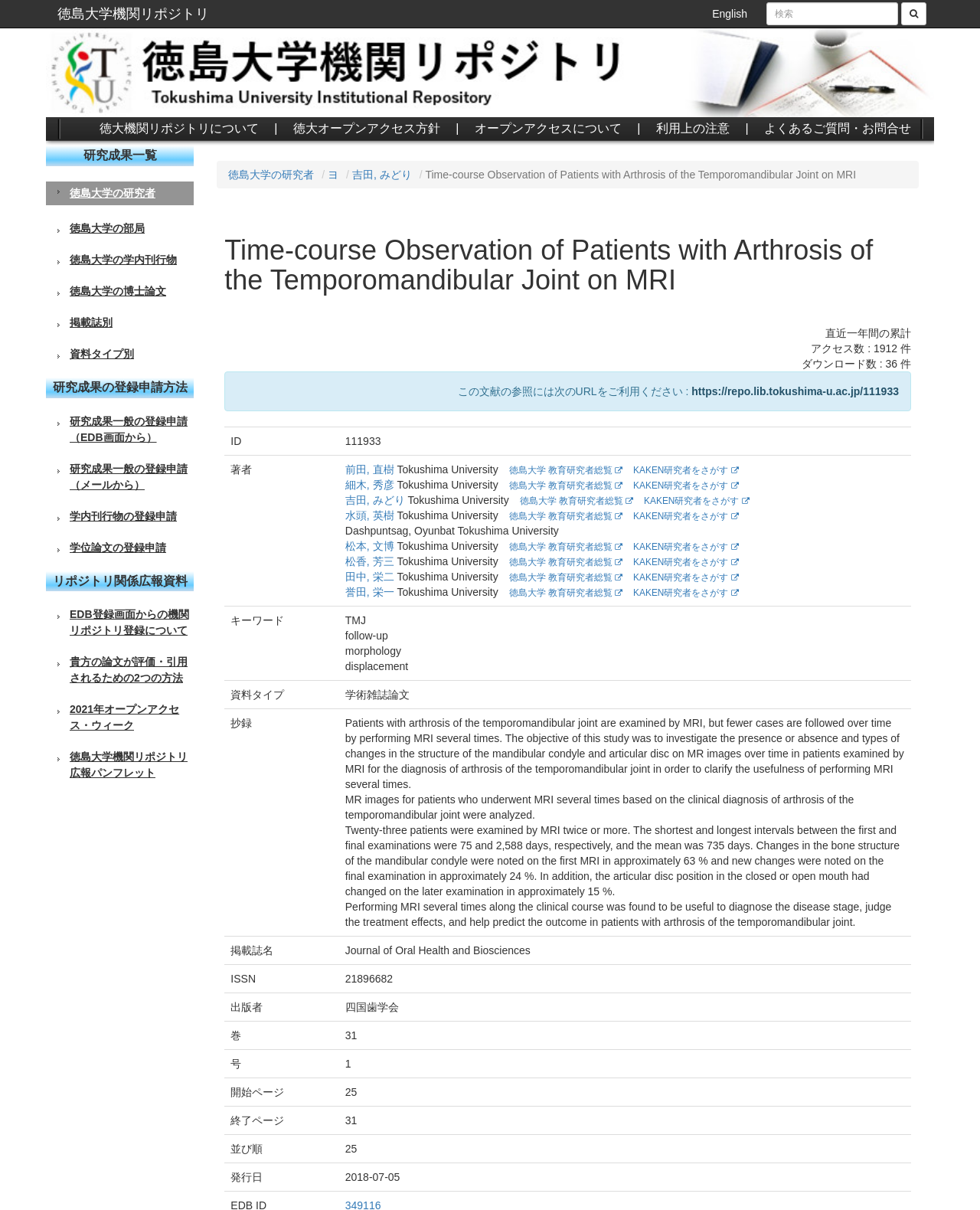Determine the bounding box coordinates of the UI element that matches the following description: "徳島大学 教育研究者総覧". The coordinates should be four float numbers between 0 and 1 in the format [left, top, right, bottom].

[0.522, 0.41, 0.646, 0.418]